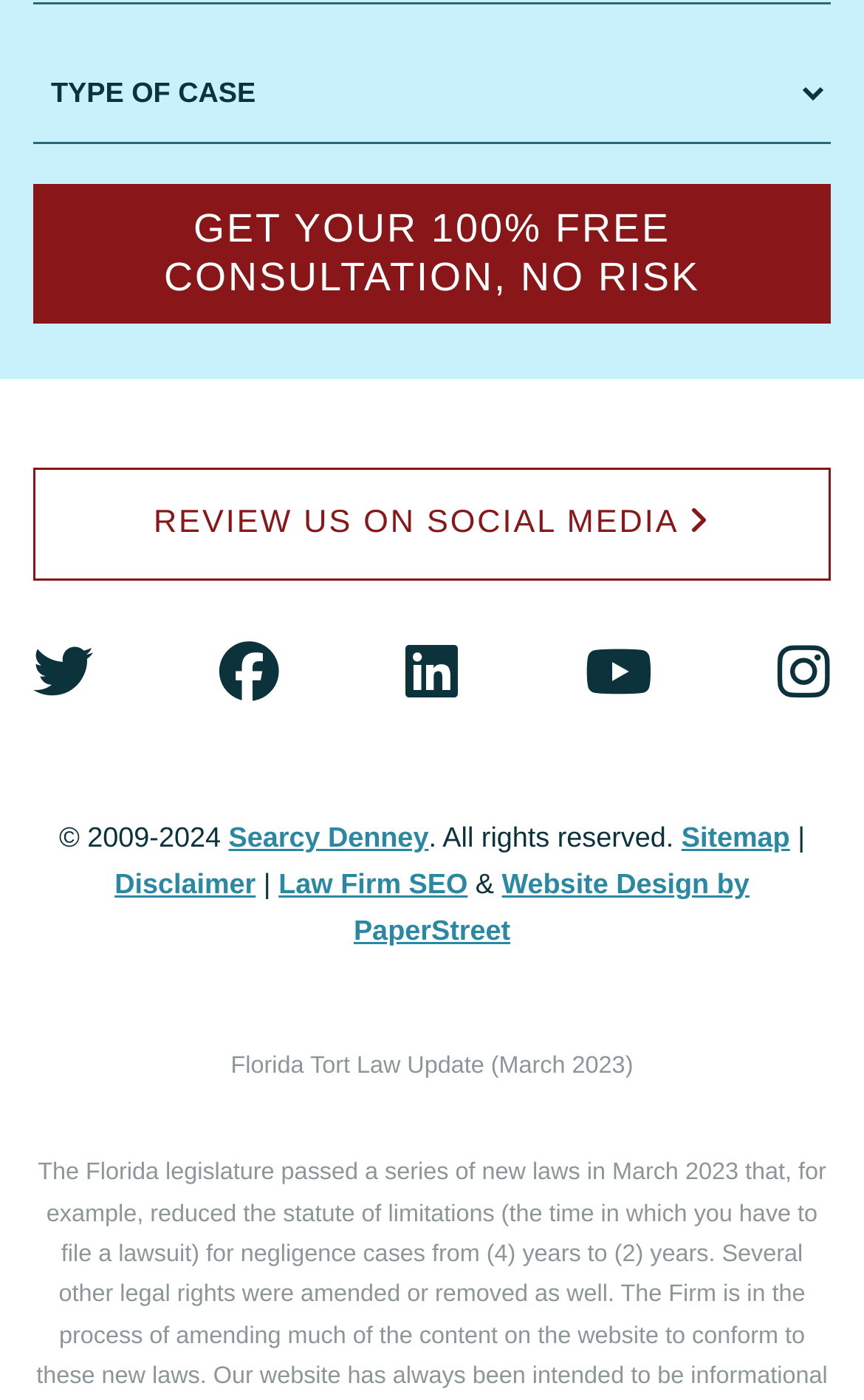Please identify the bounding box coordinates of the clickable area that will allow you to execute the instruction: "review on Twitter".

[0.038, 0.446, 0.108, 0.519]